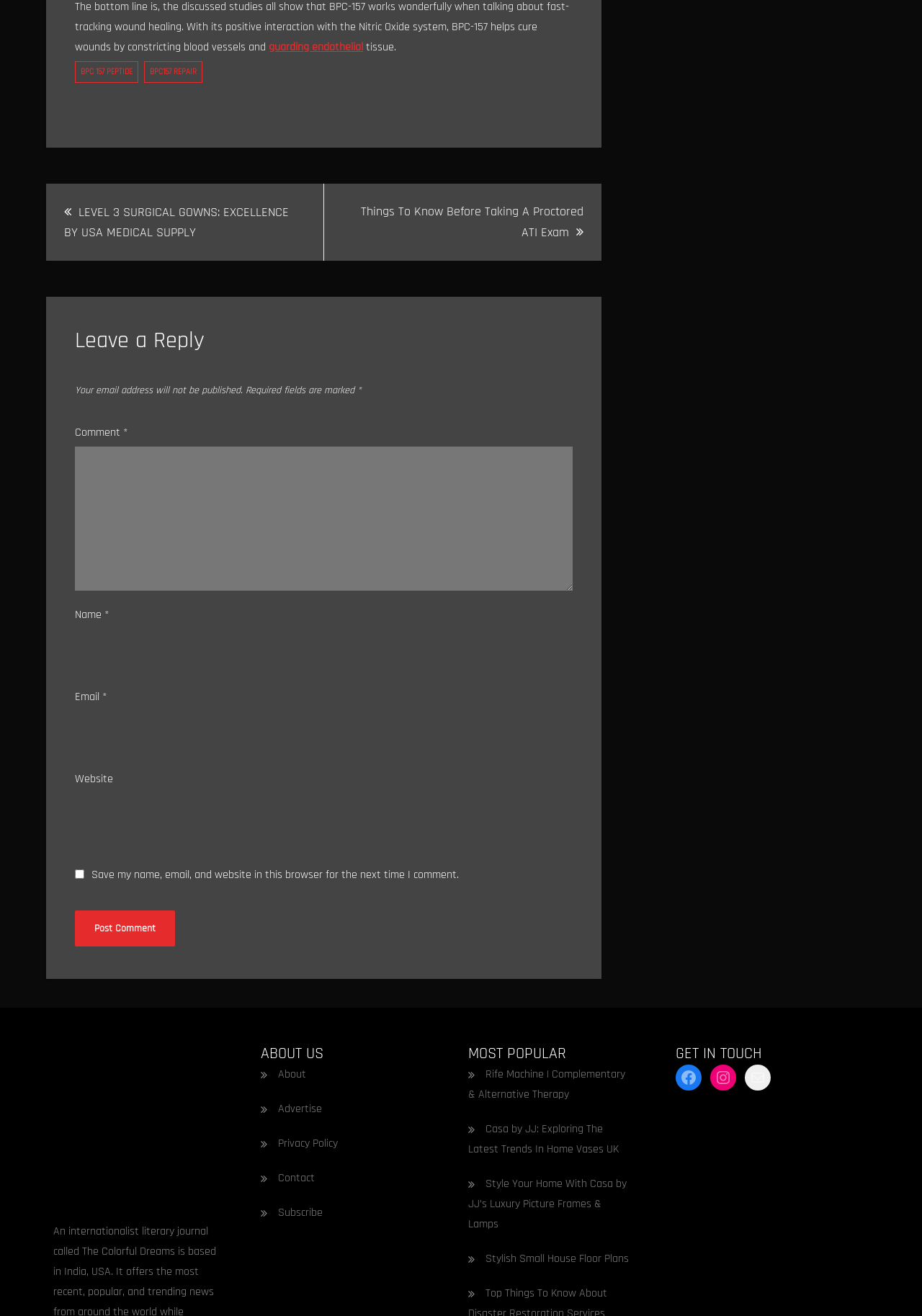What is the category of the post with the link 'Rife Machine | Complementary & Alternative Therapy'?
Based on the image, please offer an in-depth response to the question.

The link 'Rife Machine | Complementary & Alternative Therapy' is part of the 'MOST POPULAR' section, suggesting that the post is categorized under alternative therapy, specifically related to Rife machines and complementary therapy.